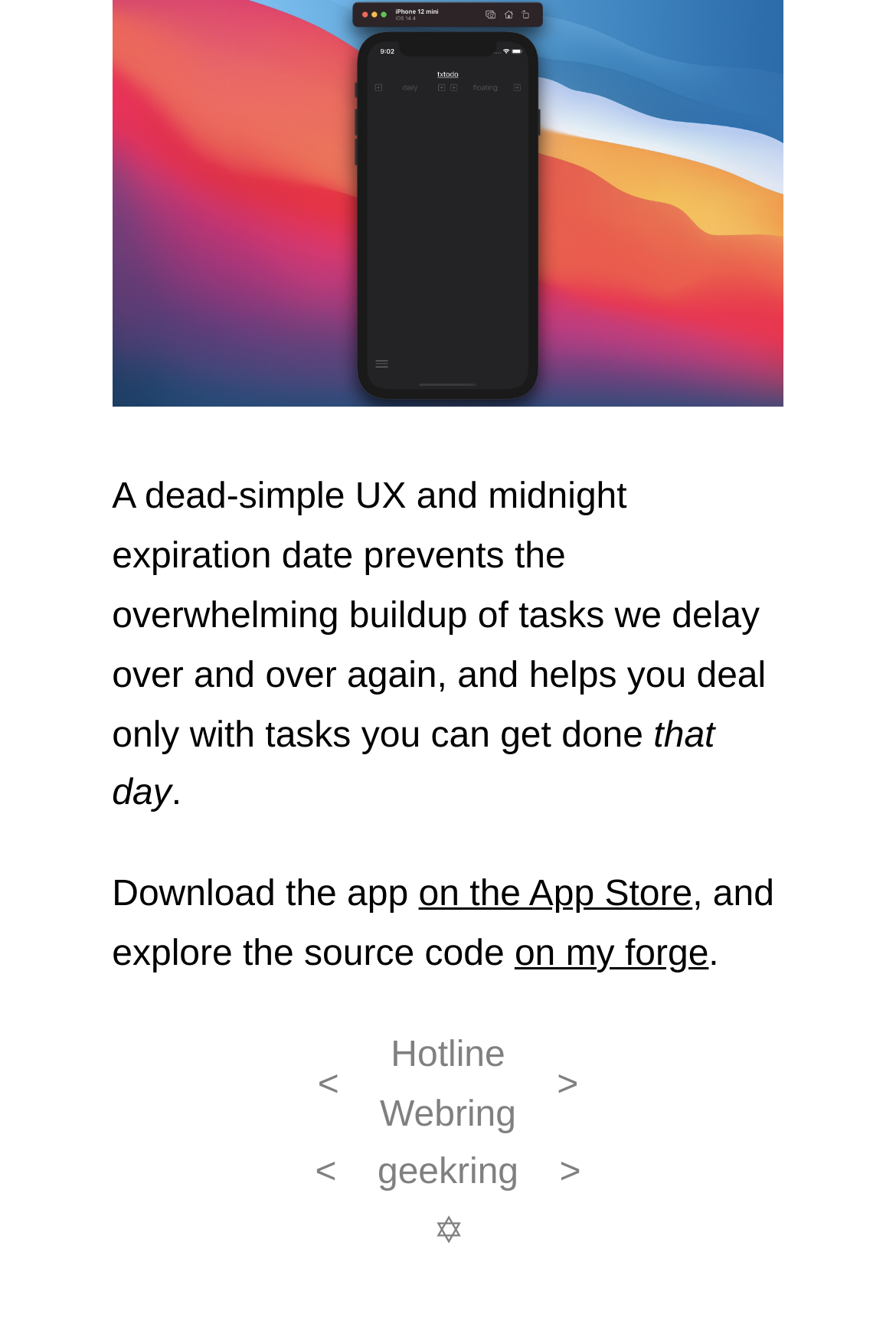Please give a succinct answer using a single word or phrase:
What is the purpose of the app?

To deal with tasks